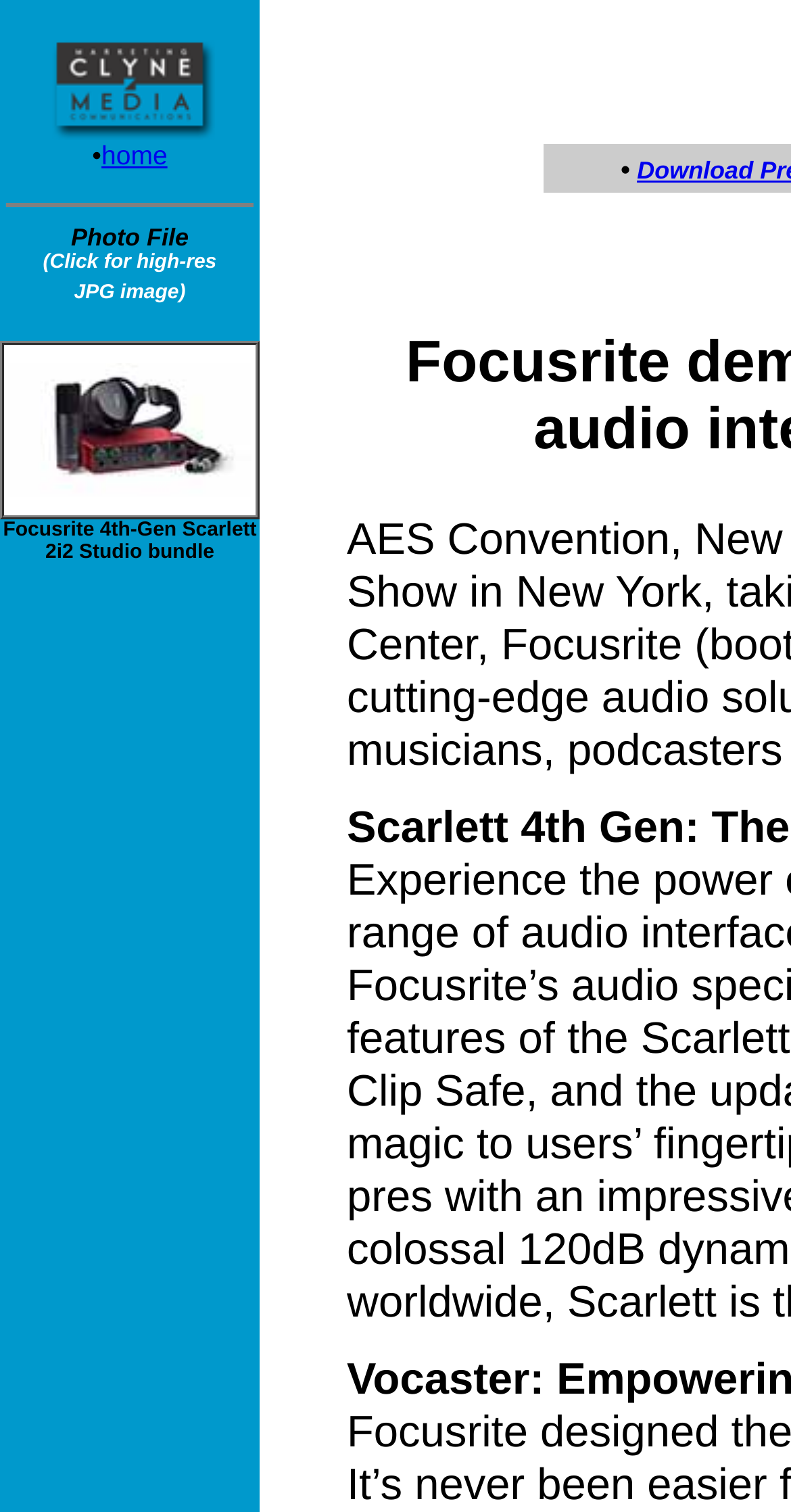What is the name of the product bundle?
Provide a detailed and extensive answer to the question.

I found the answer by looking at the StaticText element with the text 'Focusrite 4th-Gen Scarlett 2i2 Studio bundle' at coordinates [0.004, 0.343, 0.324, 0.373]. This text is likely to be the name of a product bundle.